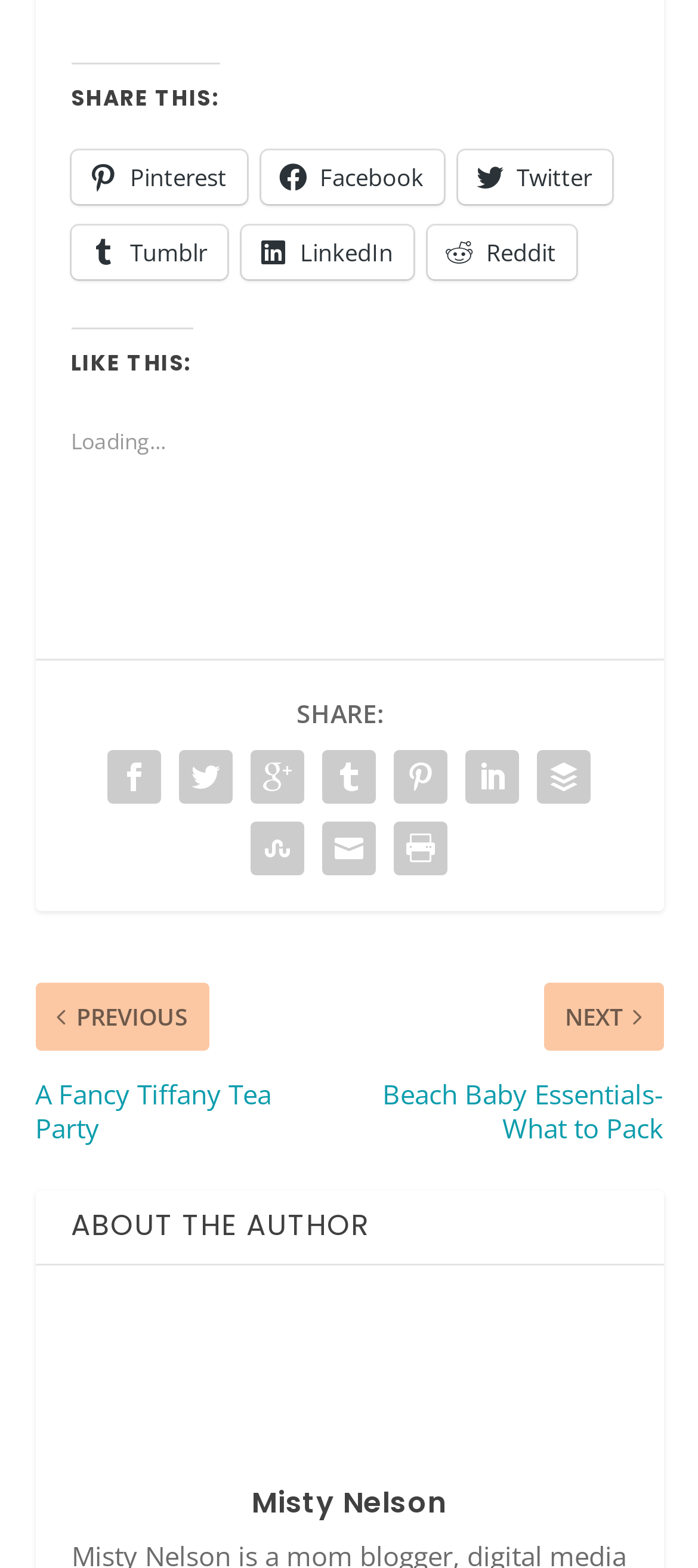How many links are there below the 'LIKE THIS:' heading?
Please respond to the question with as much detail as possible.

I counted the number of links below the 'LIKE THIS:' heading by looking at the links with icons and found 7 of them.